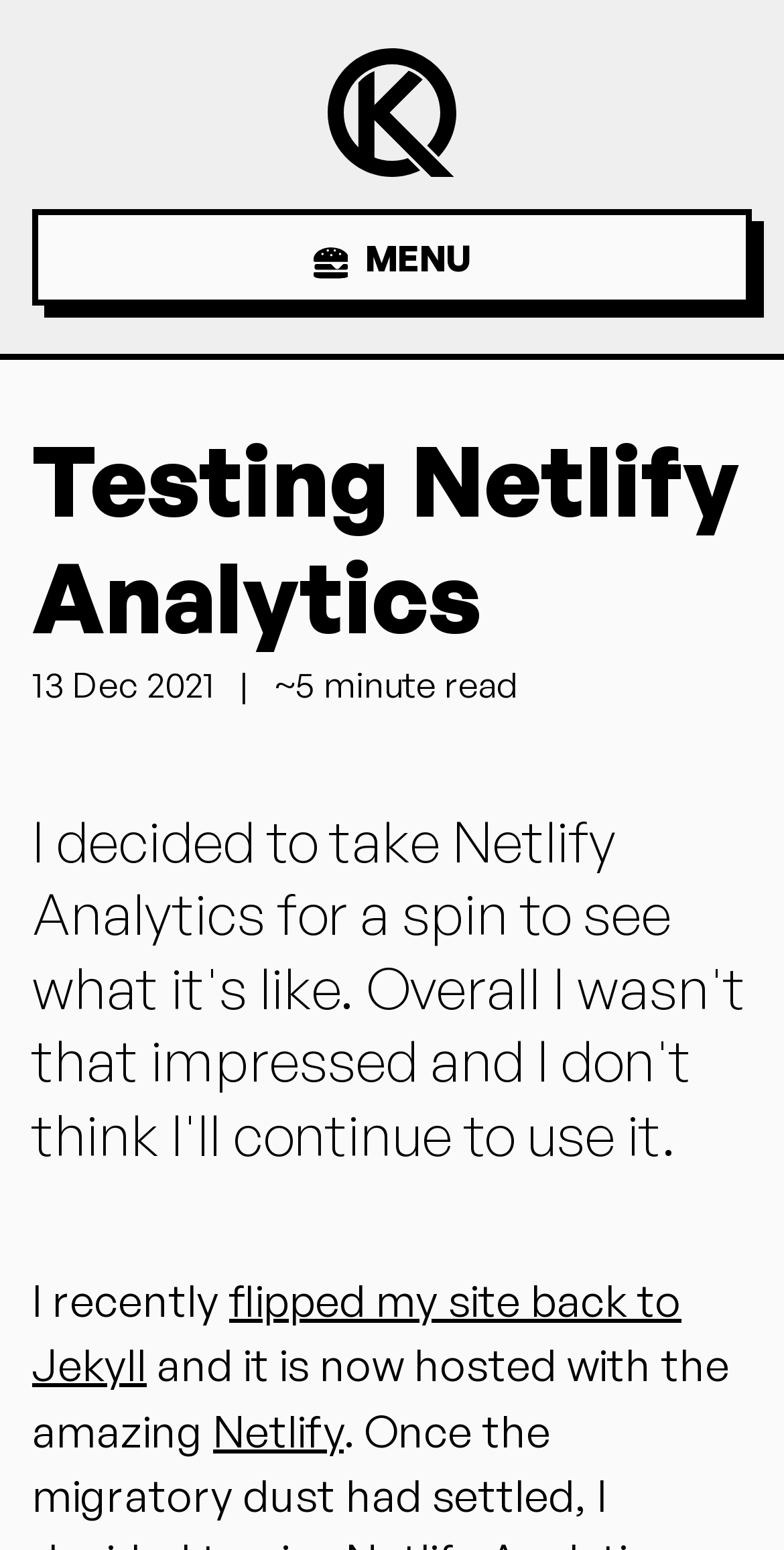What is the date of the article?
Provide a detailed answer to the question using information from the image.

I found the date of the article by looking at the static text element that contains the date, which is '13 Dec 2021'. This element is located below the main heading and above the article content.